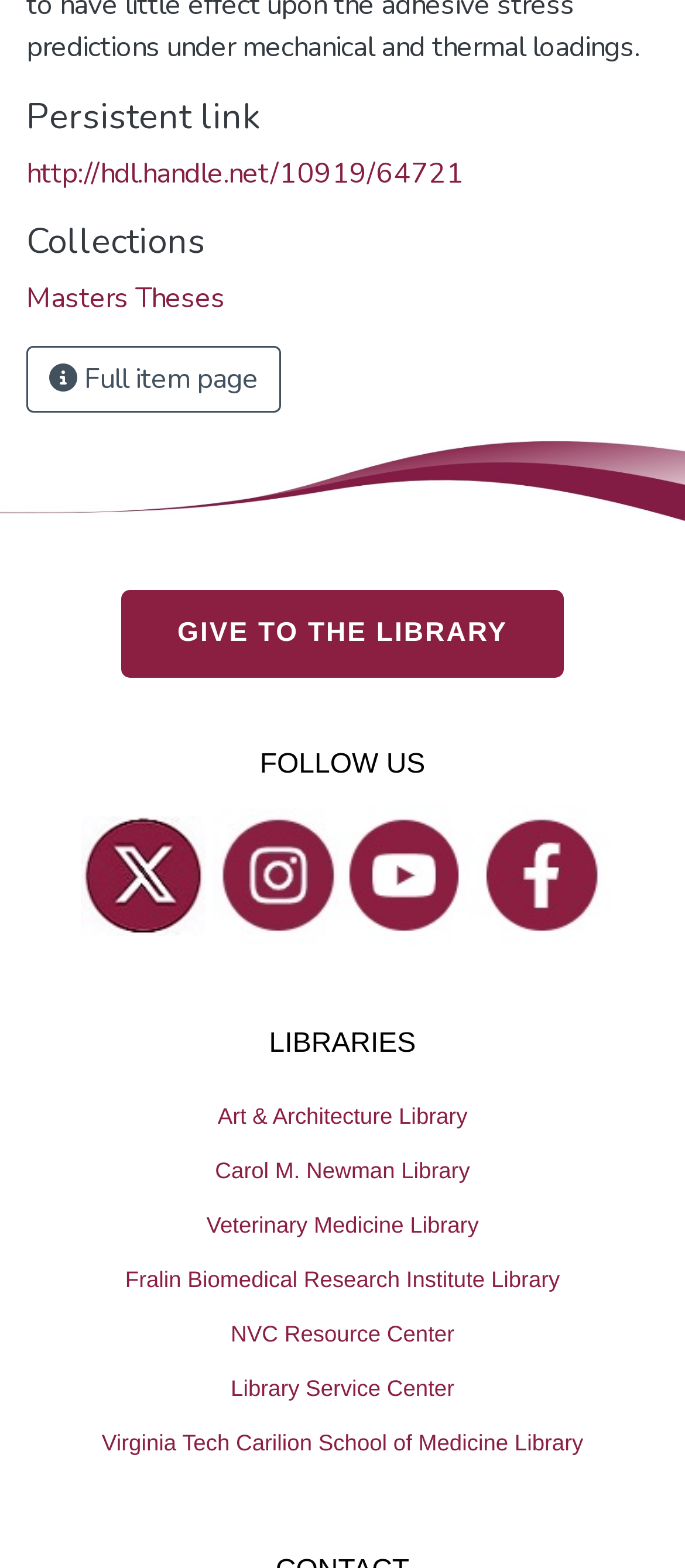Locate the bounding box coordinates of the clickable area to execute the instruction: "Select Entertainment link". Provide the coordinates as four float numbers between 0 and 1, represented as [left, top, right, bottom].

None